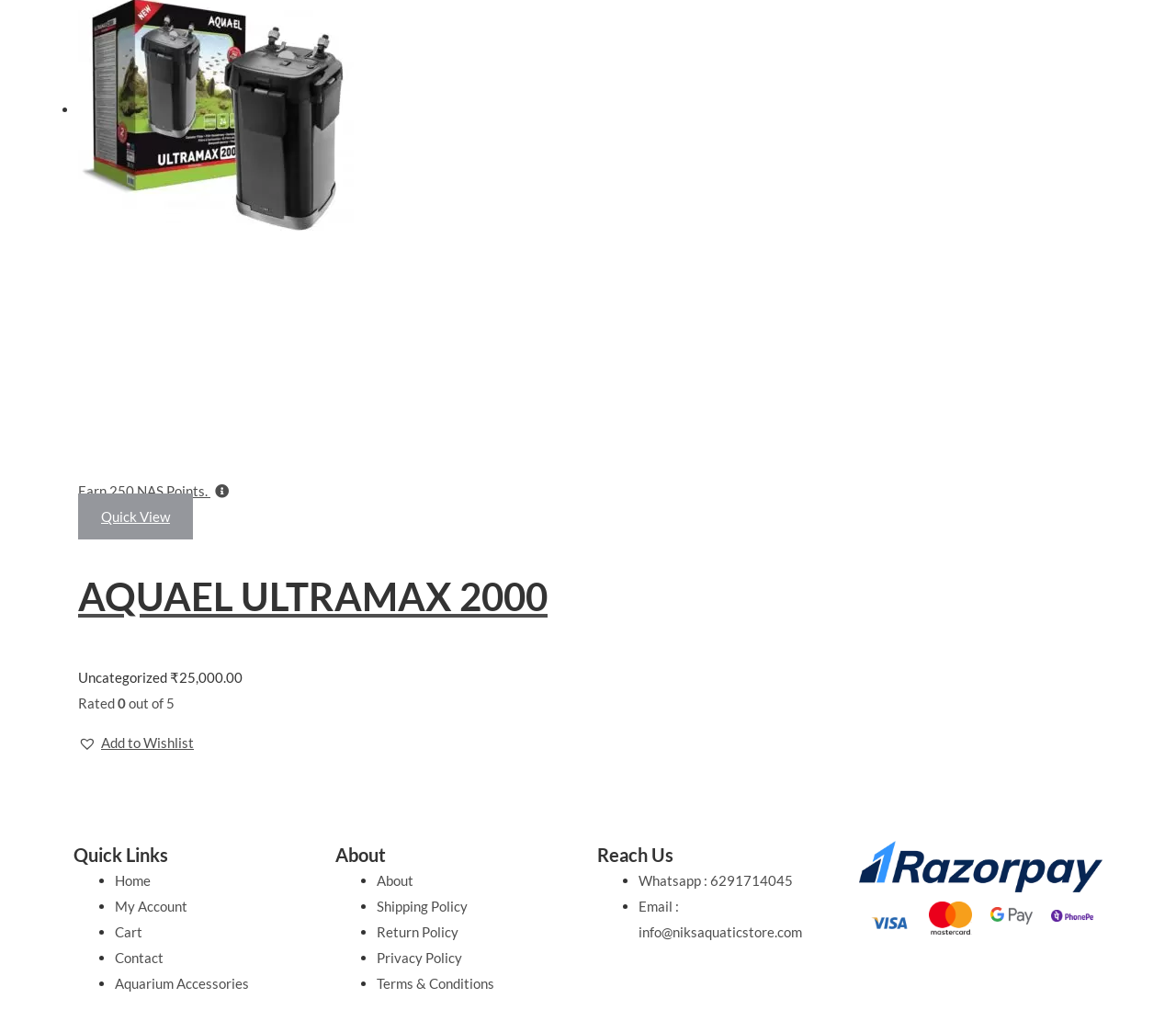Identify the bounding box coordinates of the region that needs to be clicked to carry out this instruction: "Contact us through Whatsapp". Provide these coordinates as four float numbers ranging from 0 to 1, i.e., [left, top, right, bottom].

[0.543, 0.854, 0.674, 0.871]